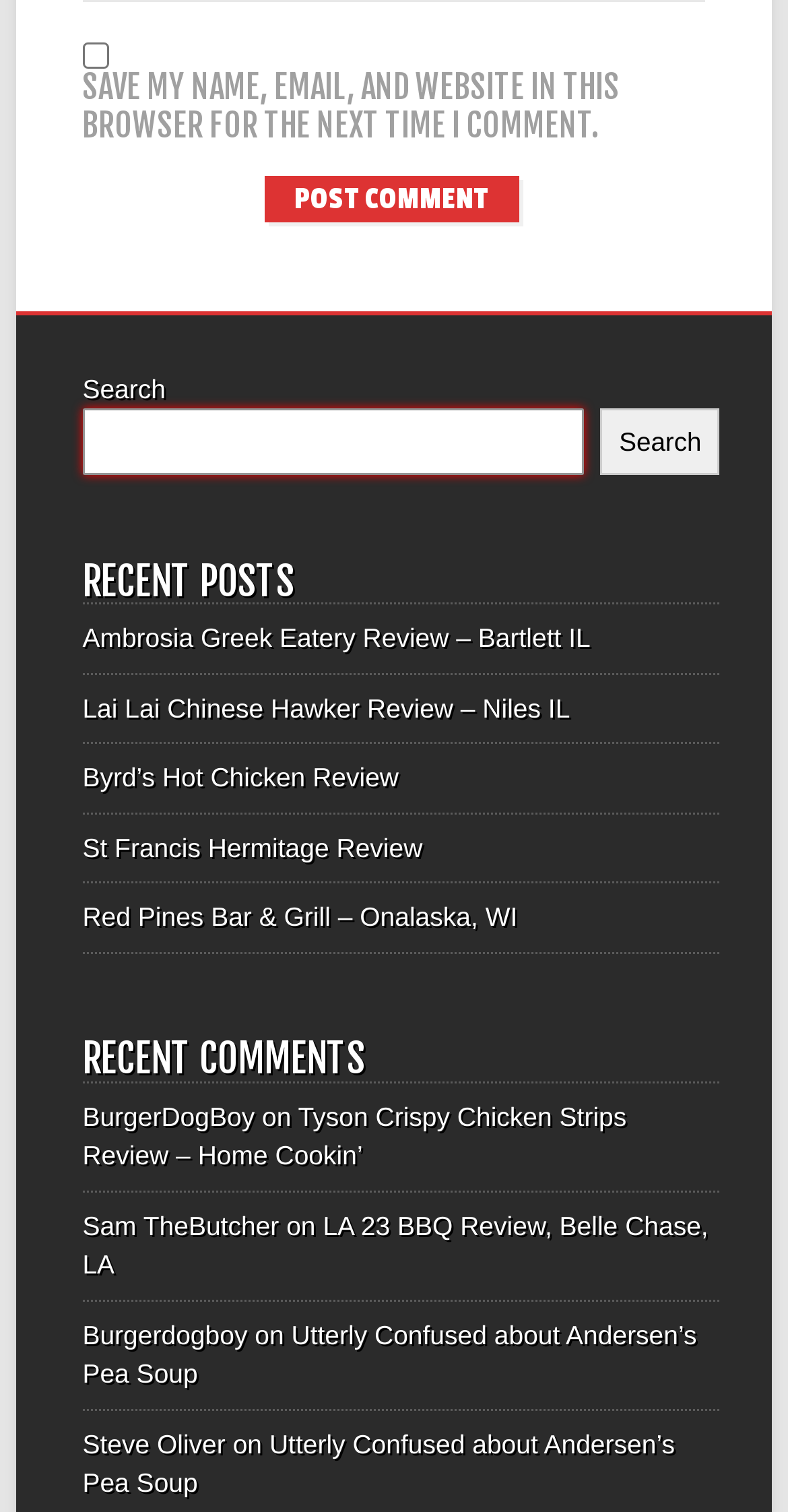How many recent posts are listed?
Use the screenshot to answer the question with a single word or phrase.

5